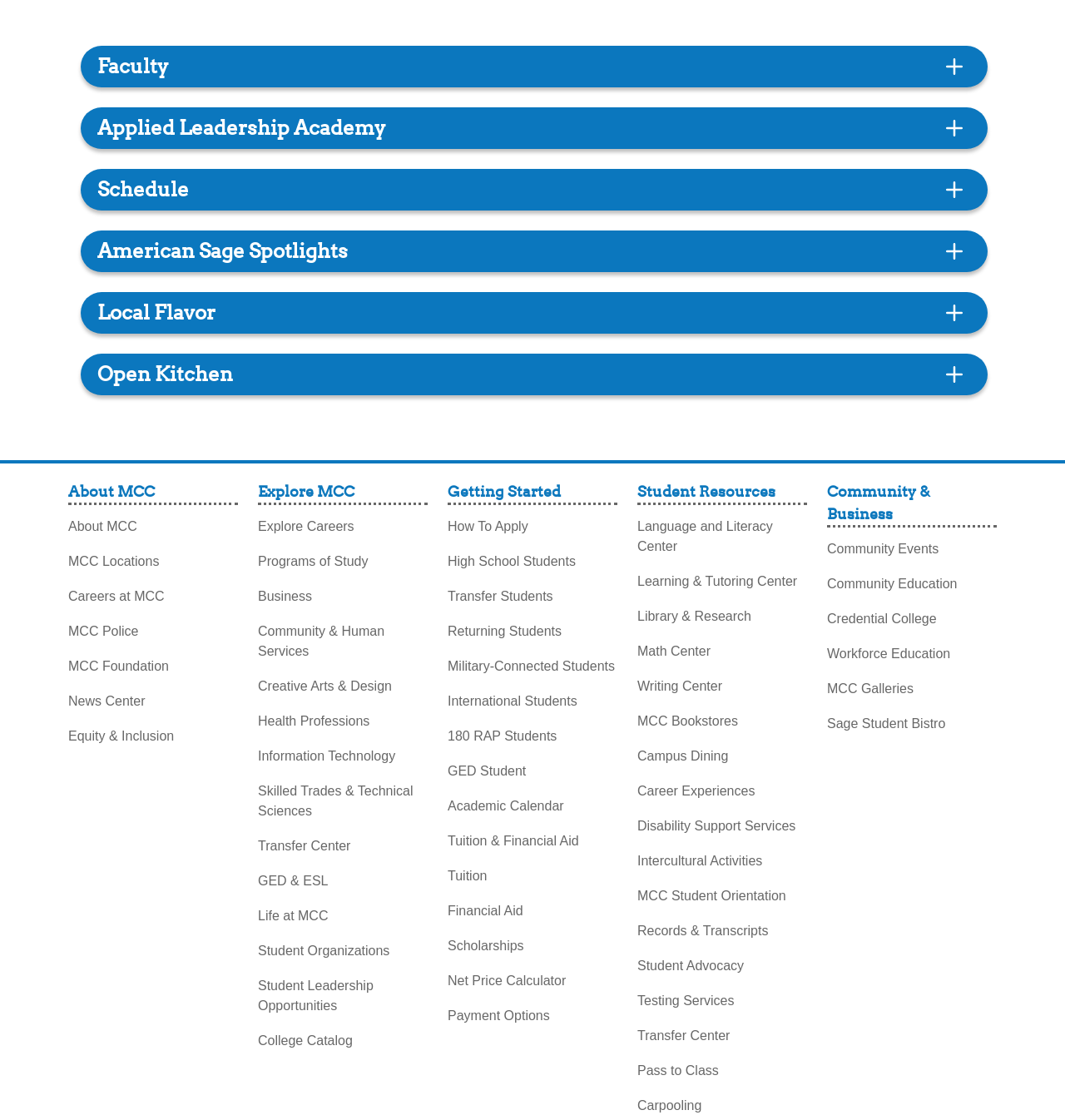Find the bounding box coordinates of the area to click in order to follow the instruction: "Check out the 'Sage Student Bistro'".

[0.777, 0.63, 0.888, 0.655]